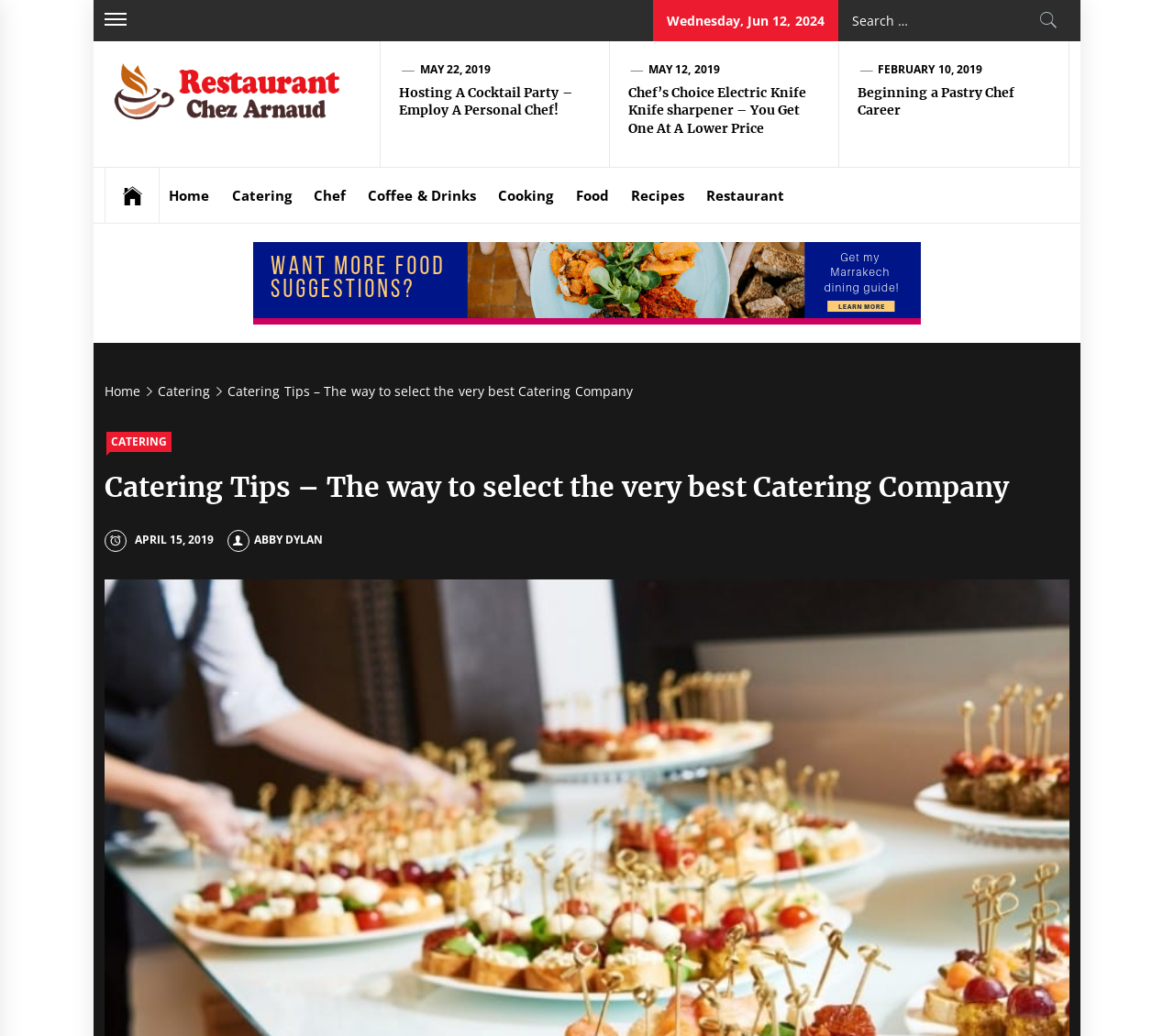Using the element description Abby Dylan, predict the bounding box coordinates for the UI element. Provide the coordinates in (top-left x, top-left y, bottom-right x, bottom-right y) format with values ranging from 0 to 1.

[0.193, 0.514, 0.275, 0.529]